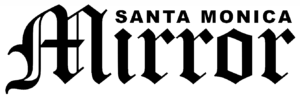Create a detailed narrative that captures the essence of the image.

The image features the logo of the Santa Monica Mirror, prominently displayed with a classic font style that emphasizes both elegance and readability. The words "SANTA MONICA" are positioned above the word "Mirror," which is highlighted with a bold, stylized typeface that draws attention. This logo represents a local news outlet, encapsulating its identity and connection to the Santa Monica community. The design reflects the publication's focus on delivering news and information relevant to its audience, serving as a visual anchor for the content provided by the Mirror.